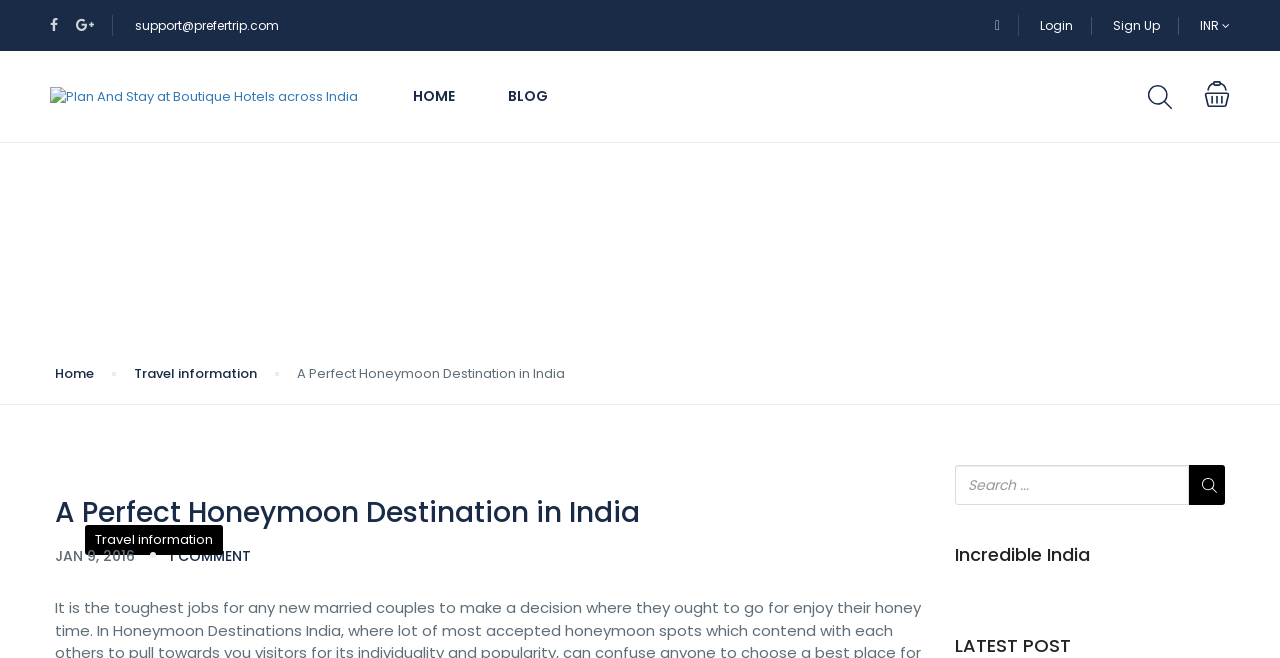How many comments are there on the blog post?
Refer to the image and provide a one-word or short phrase answer.

1